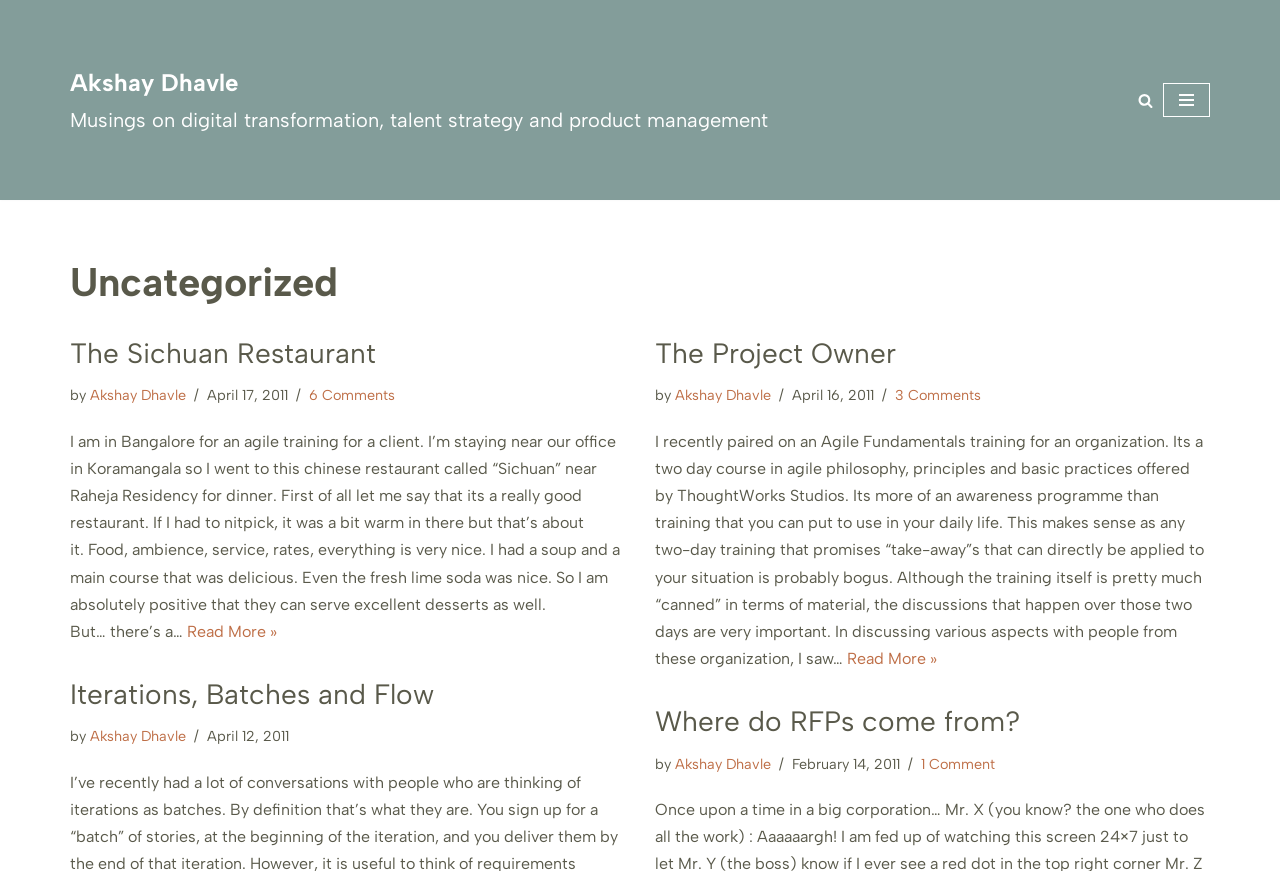Determine the bounding box coordinates of the area to click in order to meet this instruction: "Read more about Are You Acting?".

None